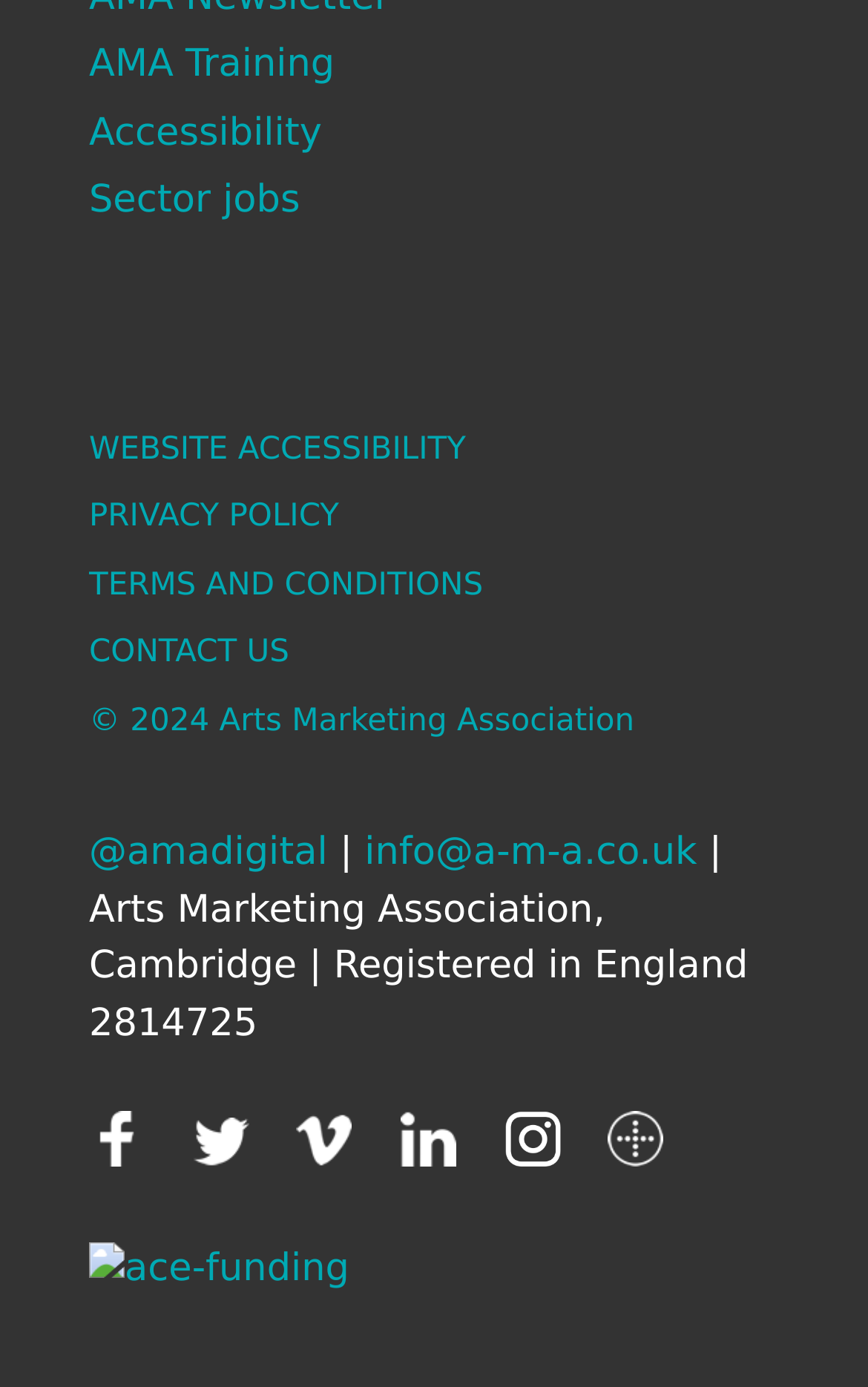Reply to the question with a single word or phrase:
What is the copyright year?

2024